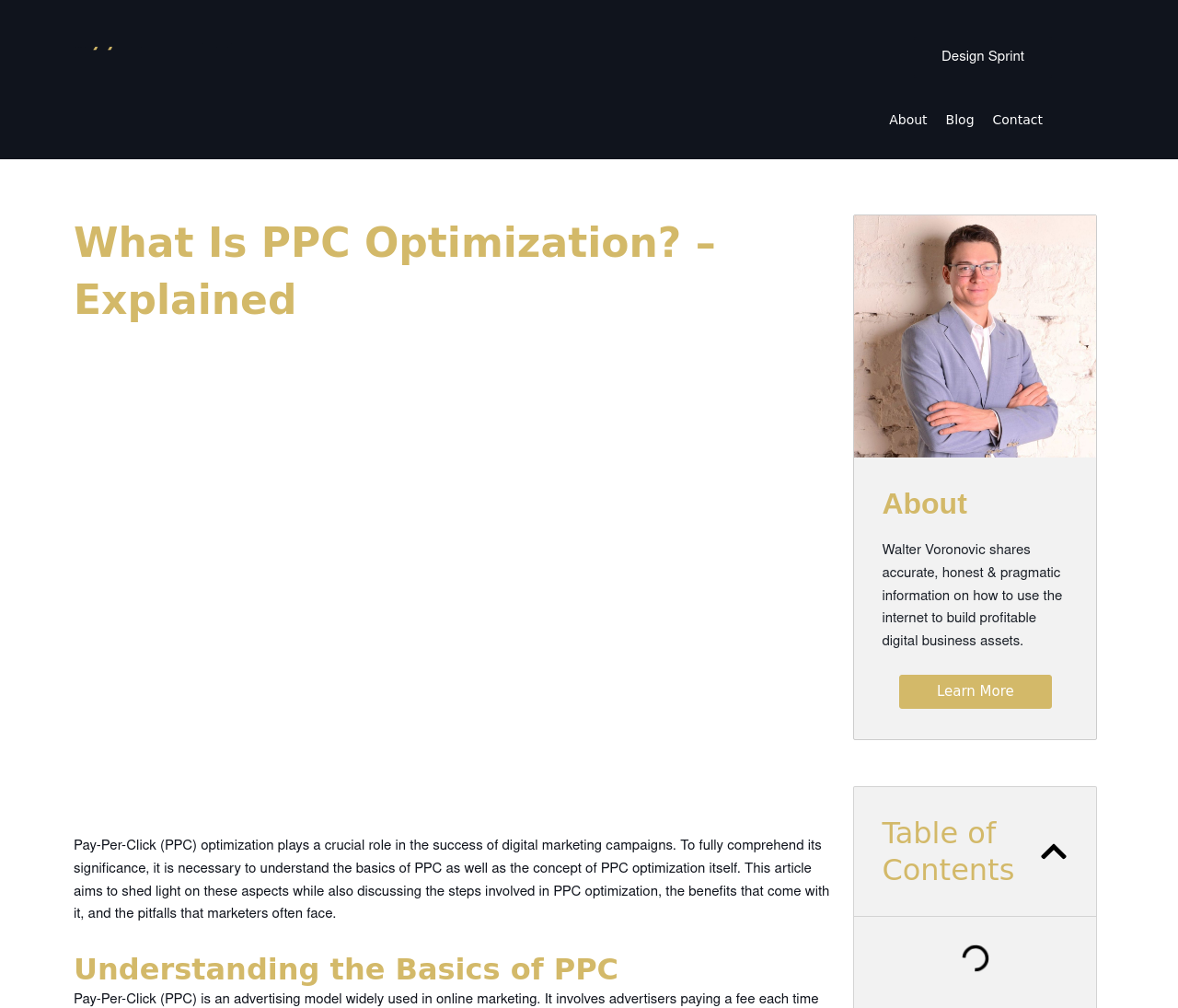Describe all the key features and sections of the webpage thoroughly.

The webpage is about PPC optimization, with a logo of "waltervoronovic.com" at the top left corner. At the top right corner, there are three links: "Design Sprint", "About", and "Blog", followed by "Contact". 

Below the logo, there is a heading "What Is PPC Optimization? – Explained" with an image related to PPC optimization. 

The main content of the webpage starts with a paragraph explaining the importance of PPC optimization in digital marketing campaigns. It discusses the basics of PPC and PPC optimization, as well as the steps involved, benefits, and common pitfalls.

Following the main content, there is a heading "Understanding the Basics of PPC". 

On the right side of the page, there is an image of a Facebook ads consultant, with a heading "About" and a brief description of Walter Voronovic, who shares information on building profitable digital business assets. There is also a "Learn More" link.

At the bottom right corner, there is a "Table of Contents" section with a "Close table of contents" button.